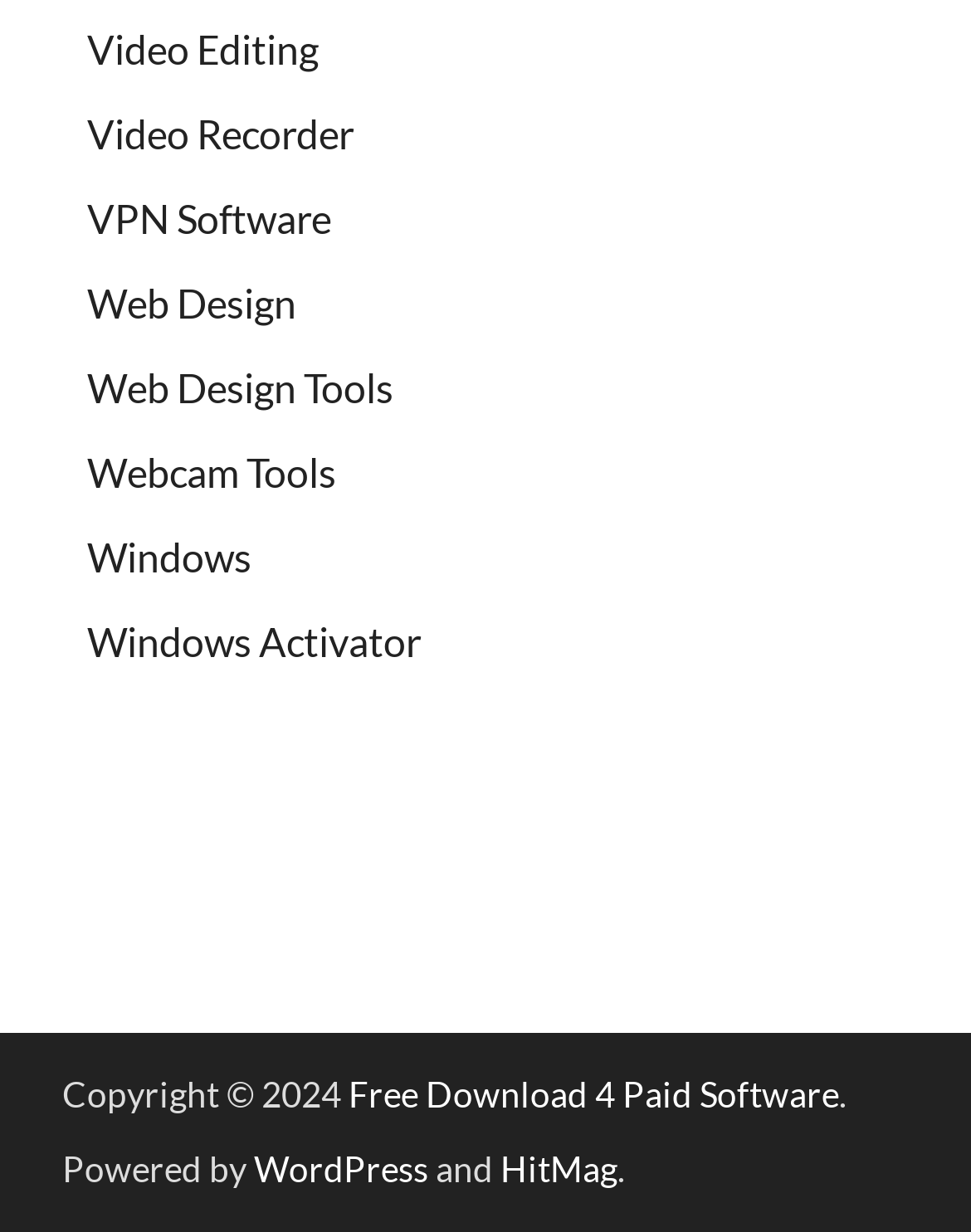Kindly determine the bounding box coordinates of the area that needs to be clicked to fulfill this instruction: "Download 4 Paid Software for free".

[0.359, 0.87, 0.864, 0.904]